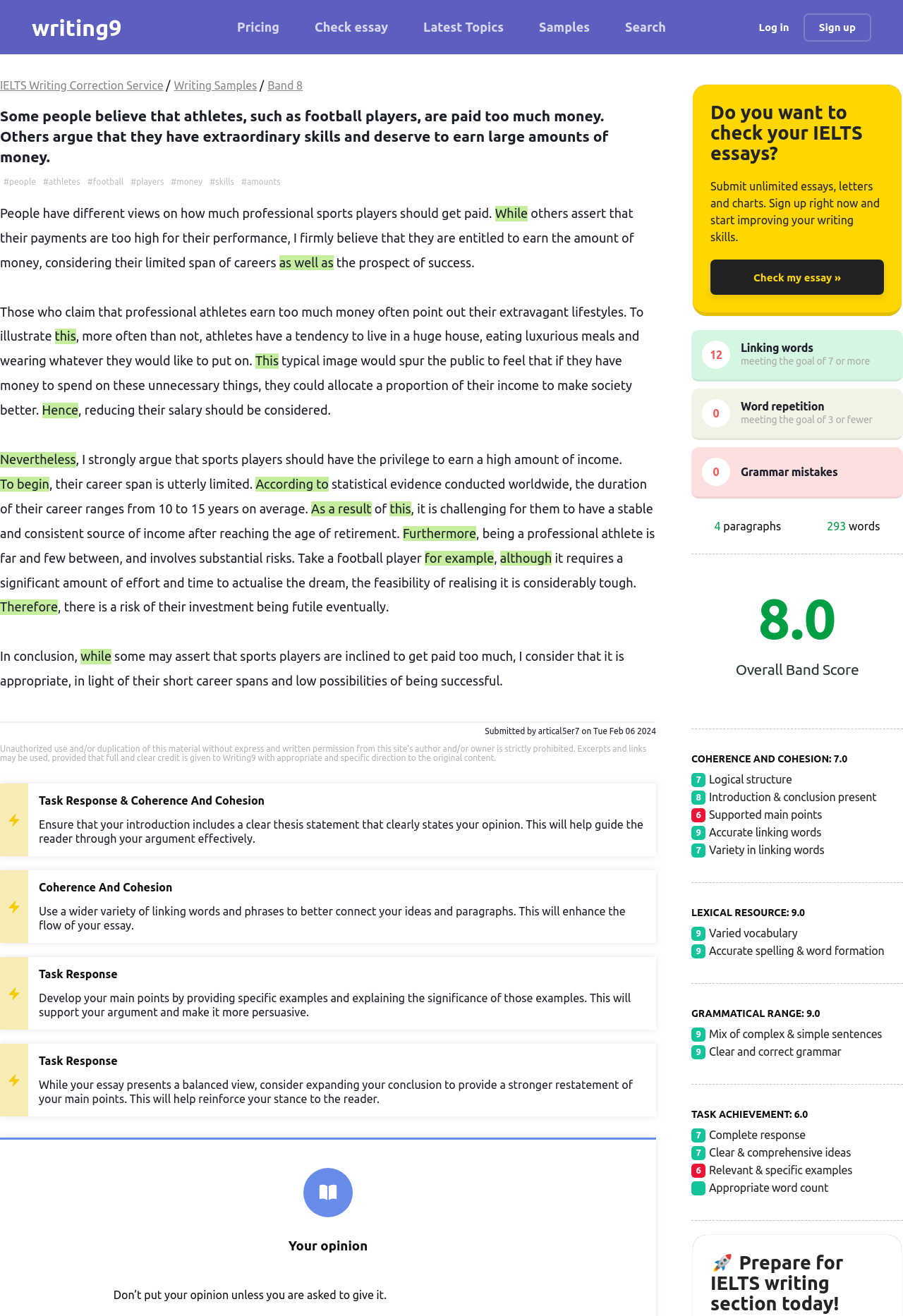Please identify the bounding box coordinates of the element on the webpage that should be clicked to follow this instruction: "Search for something". The bounding box coordinates should be given as four float numbers between 0 and 1, formatted as [left, top, right, bottom].

[0.692, 0.015, 0.737, 0.026]